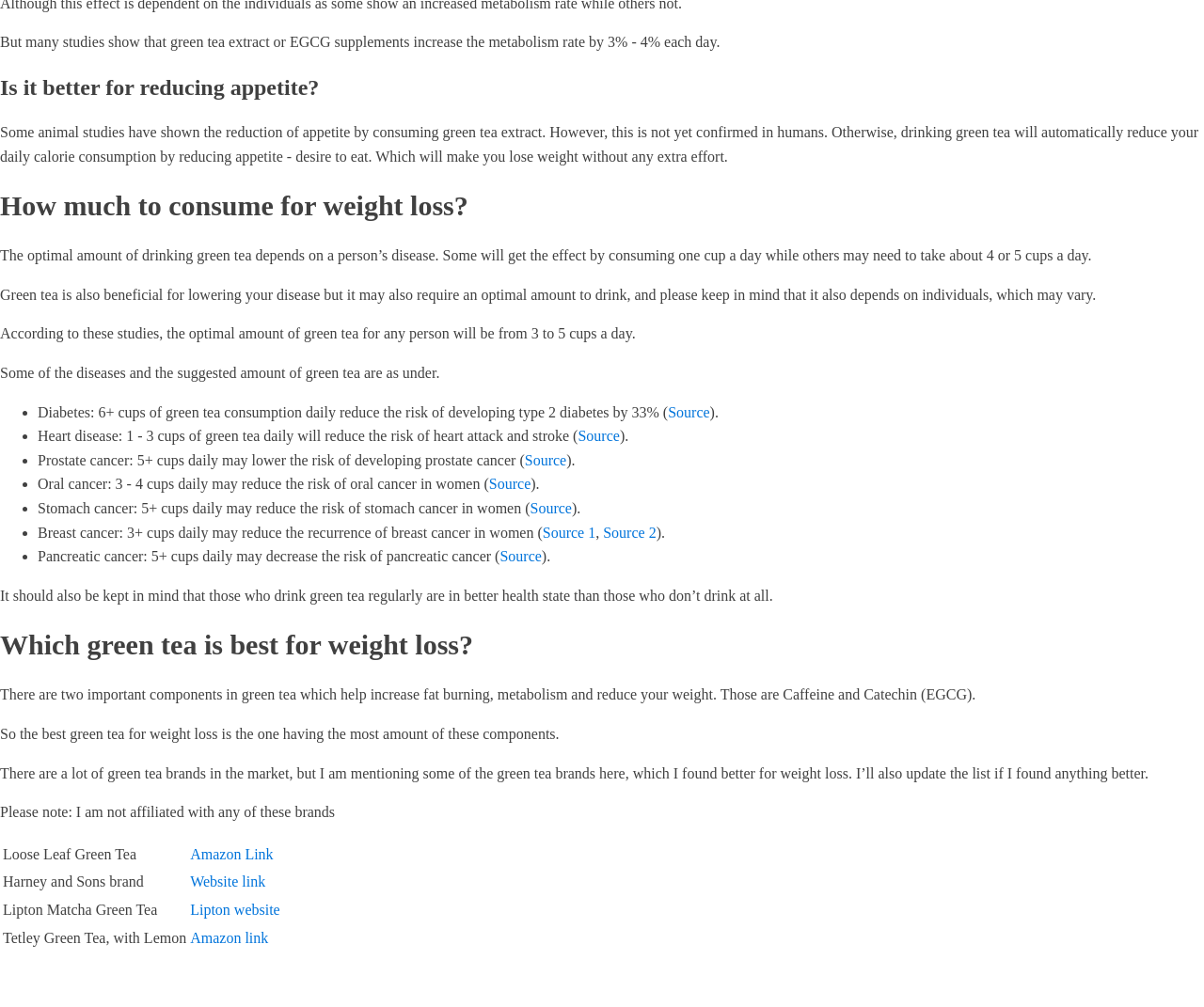Locate the bounding box coordinates of the area to click to fulfill this instruction: "Click the 'Source' link to learn more about diabetes and green tea". The bounding box should be presented as four float numbers between 0 and 1, in the order [left, top, right, bottom].

[0.555, 0.401, 0.59, 0.417]